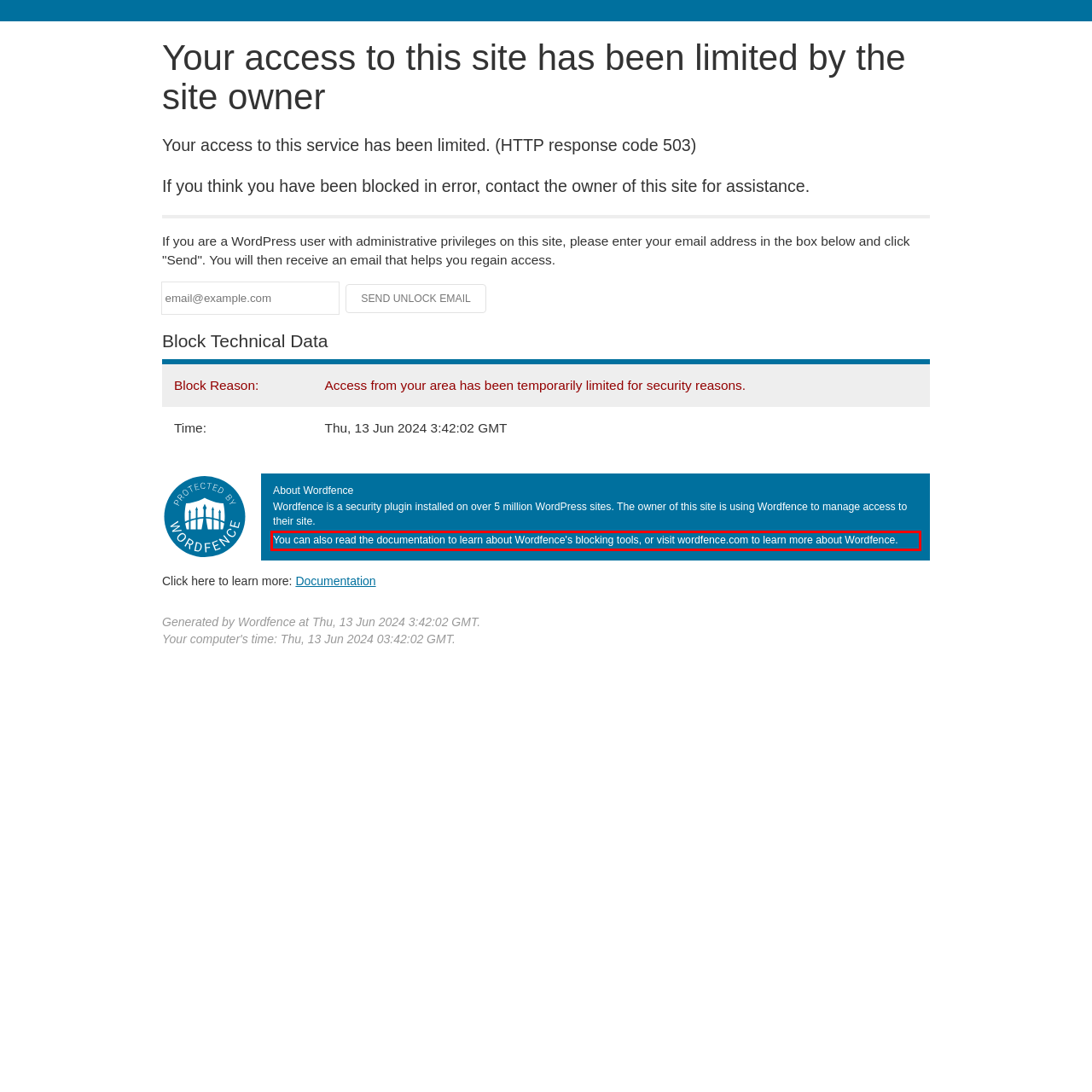Analyze the screenshot of the webpage that features a red bounding box and recognize the text content enclosed within this red bounding box.

You can also read the documentation to learn about Wordfence's blocking tools, or visit wordfence.com to learn more about Wordfence.